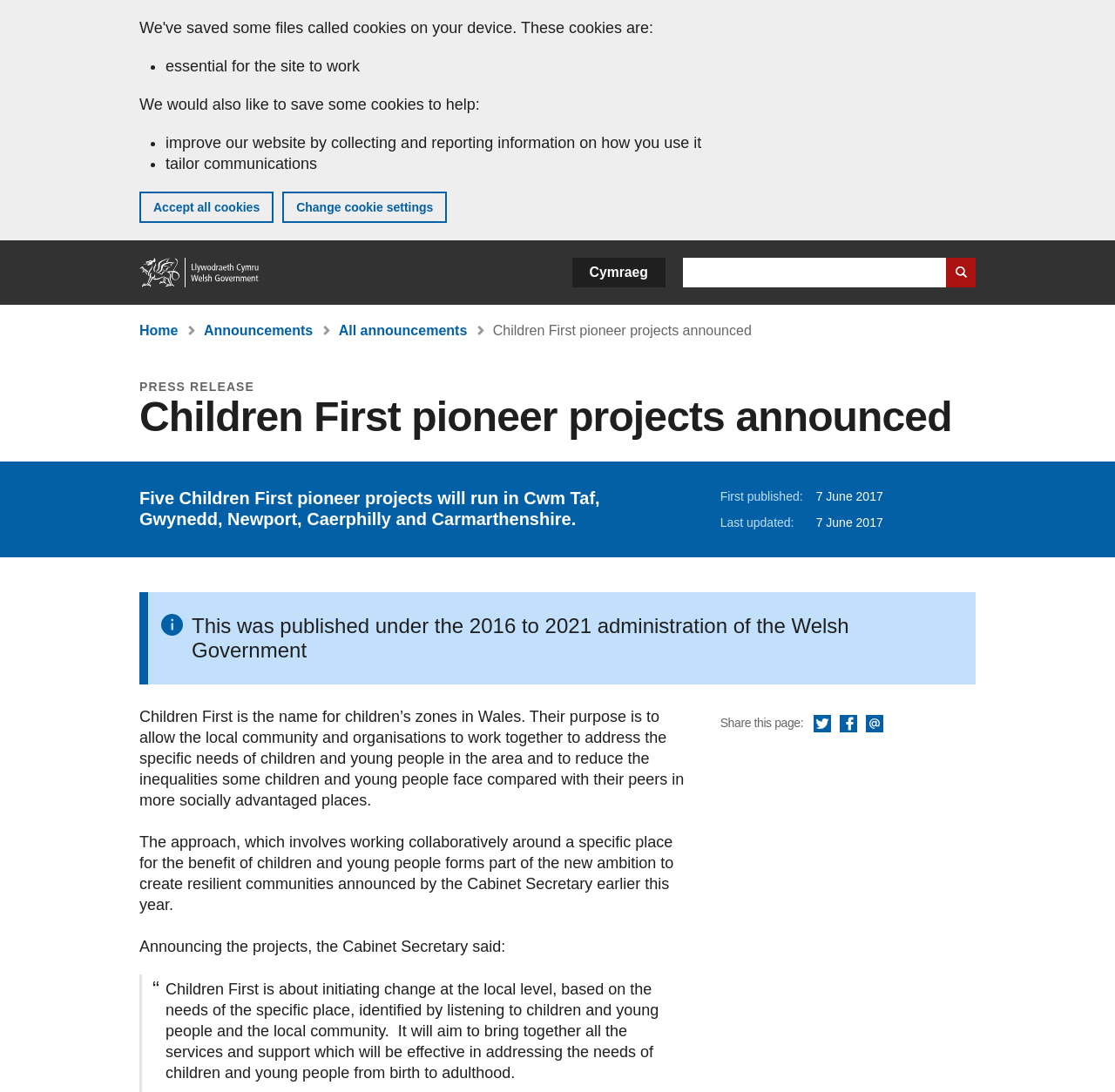Identify the bounding box coordinates for the UI element that matches this description: "[ subject ]".

None